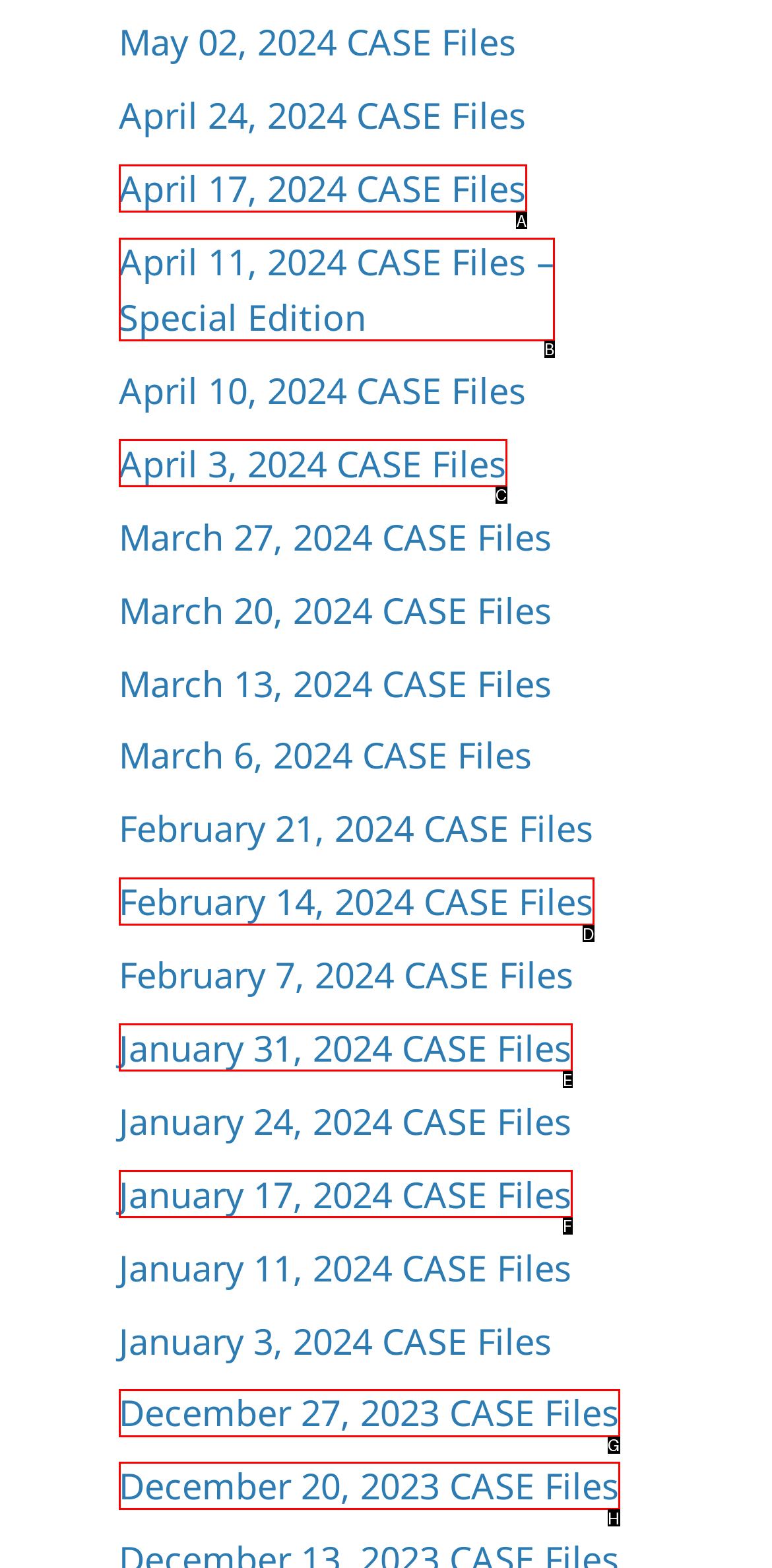Which UI element matches this description: Road Warrior Creative?
Reply with the letter of the correct option directly.

None